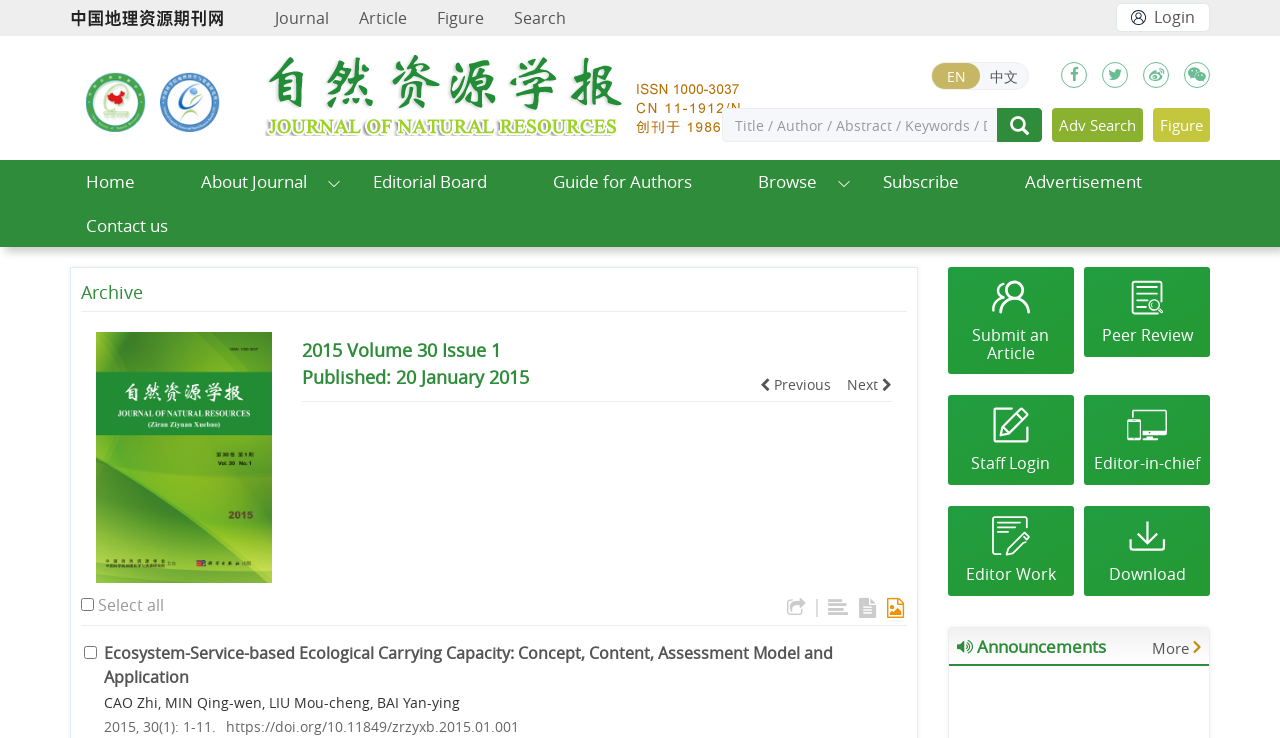Reply to the question with a brief word or phrase: What is the language of the webpage?

EN